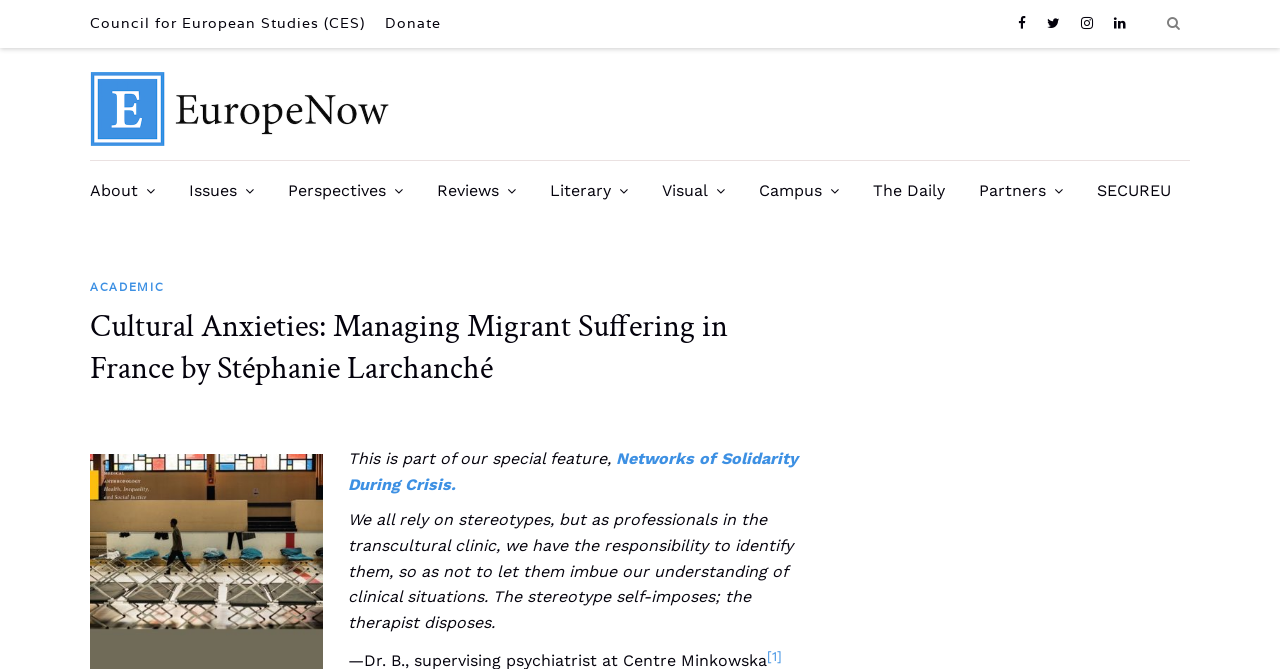Give a detailed account of the webpage, highlighting key information.

The webpage appears to be an article page from the EuropeNow online publication. At the top, there is a navigation menu with several links, including "Council for European Studies (CES)", "Donate", and social media icons. Below the navigation menu, there is a logo of EuropeNow, accompanied by a link to the homepage.

The main content of the page is divided into two sections. On the left, there is a sidebar with links to various sections of the website, including "About", "Issues", "Perspectives", "Reviews", "Literary", "Visual", "Campus", "The Daily", "Partners", and "SECUREU". Some of these links have a small icon next to them.

On the right, there is the main article content. The article title, "Cultural Anxieties: Managing Migrant Suffering in France by Stéphanie Larchanché", is displayed prominently at the top. Below the title, there is a brief description of the article, which is part of a special feature called "Networks of Solidarity During Crisis". The description mentions that the article discusses how professionals in the transcultural clinic have the responsibility to identify stereotypes in order to provide better understanding of clinical situations.

There is a small superscript notation at the bottom of the article text, but its content is not clear. Overall, the webpage has a clean and organized layout, making it easy to navigate and read the article.